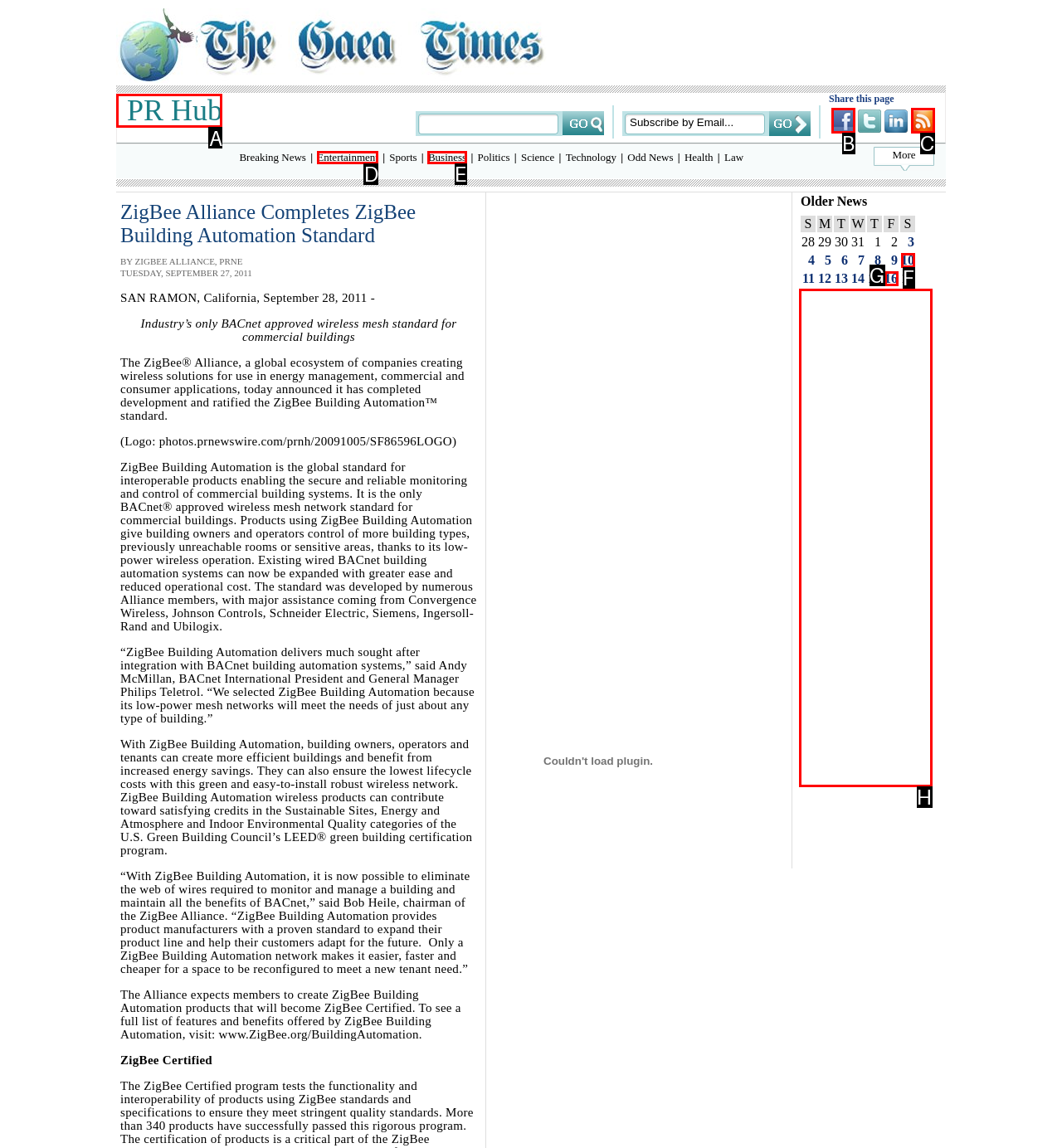Select the letter of the UI element you need to click on to fulfill this task: Click on PR Hub. Write down the letter only.

A